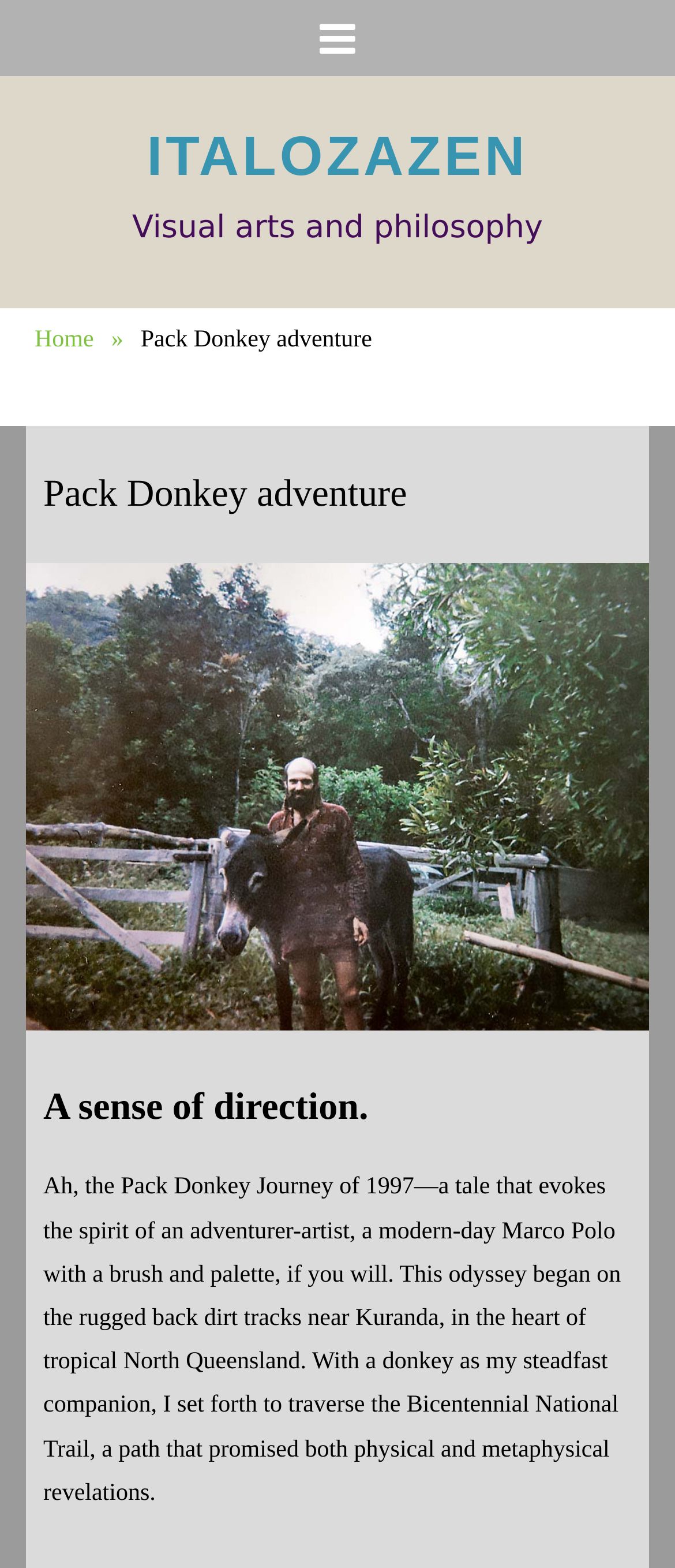What is the name of the adventure?
Based on the content of the image, thoroughly explain and answer the question.

The name of the adventure is mentioned in the heading 'Pack Donkey adventure' and also in the static text 'Pack Donkey adventure' which is a part of the root element.